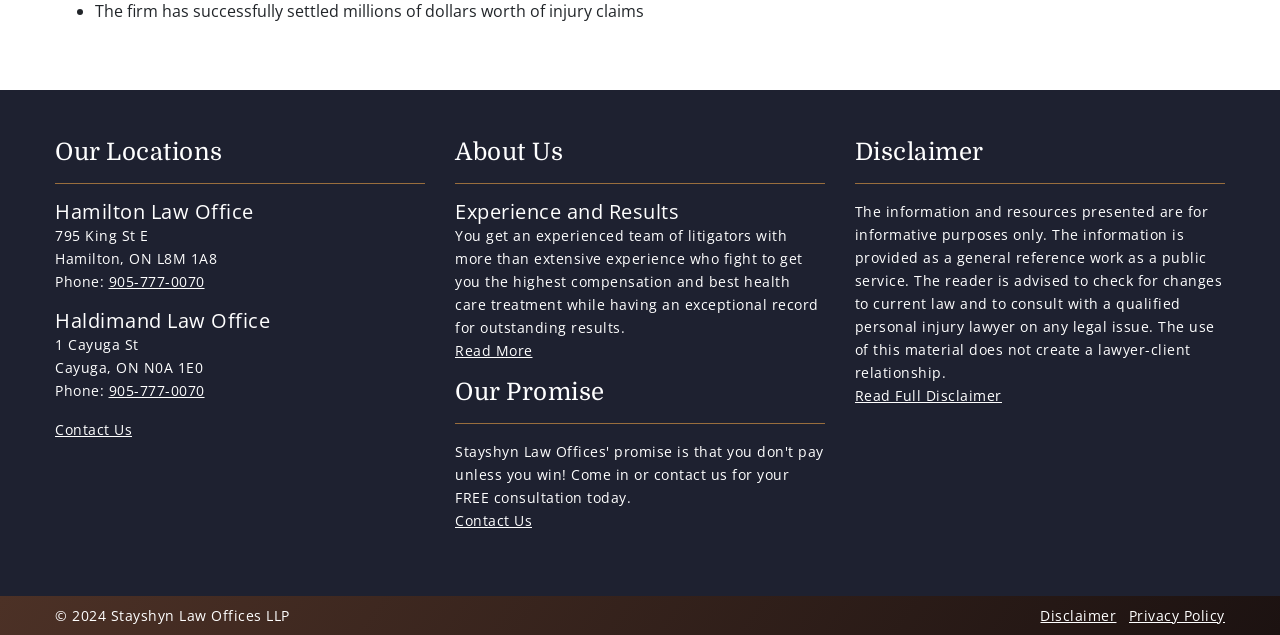Determine the bounding box coordinates for the area that should be clicked to carry out the following instruction: "Contact Us".

[0.043, 0.661, 0.103, 0.691]